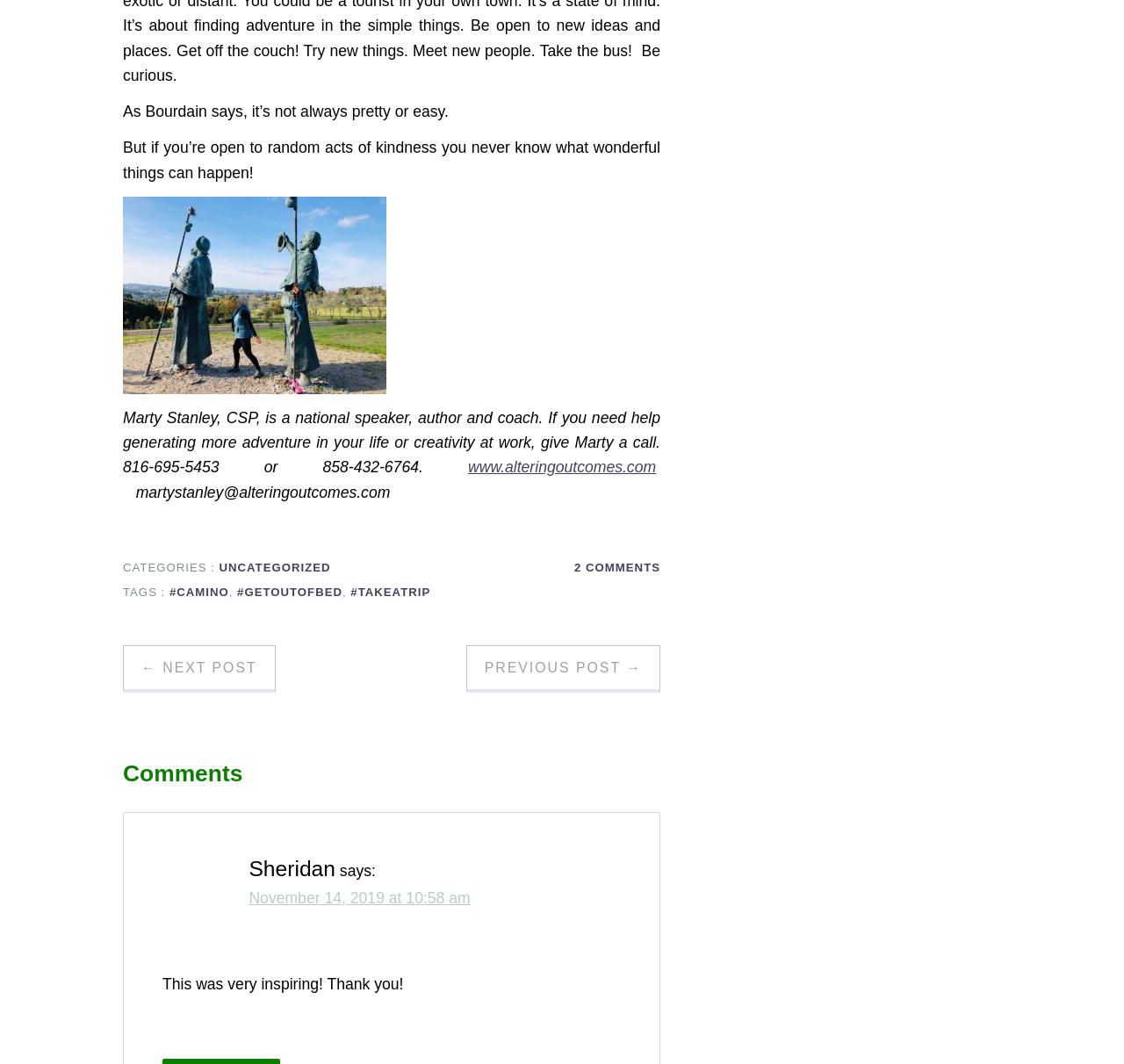Show the bounding box coordinates for the HTML element described as: "www.alteringoutcomes.com".

[0.416, 0.431, 0.584, 0.447]